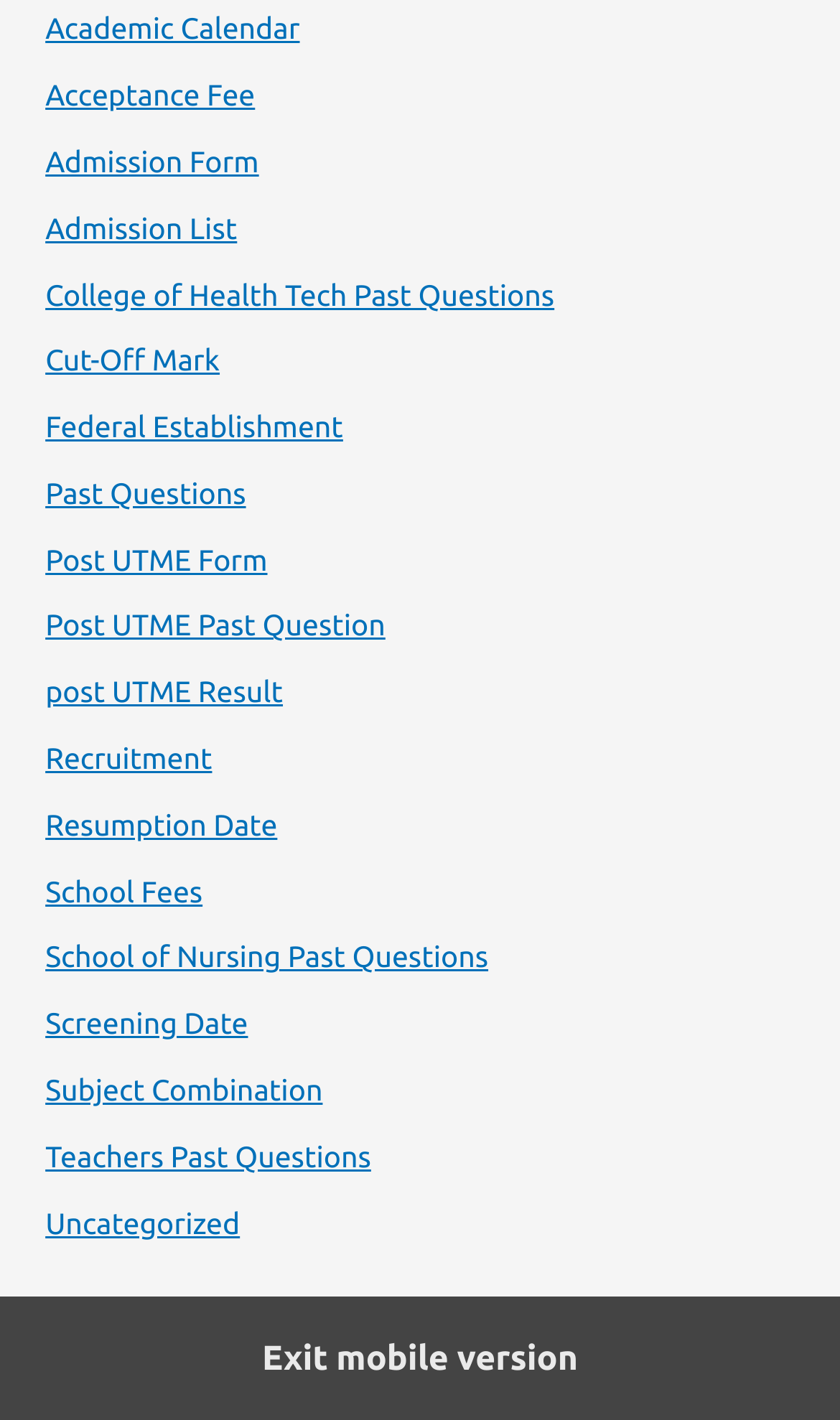What is the topic of the link at the bottom of the webpage?
Look at the screenshot and give a one-word or phrase answer.

Uncategorized